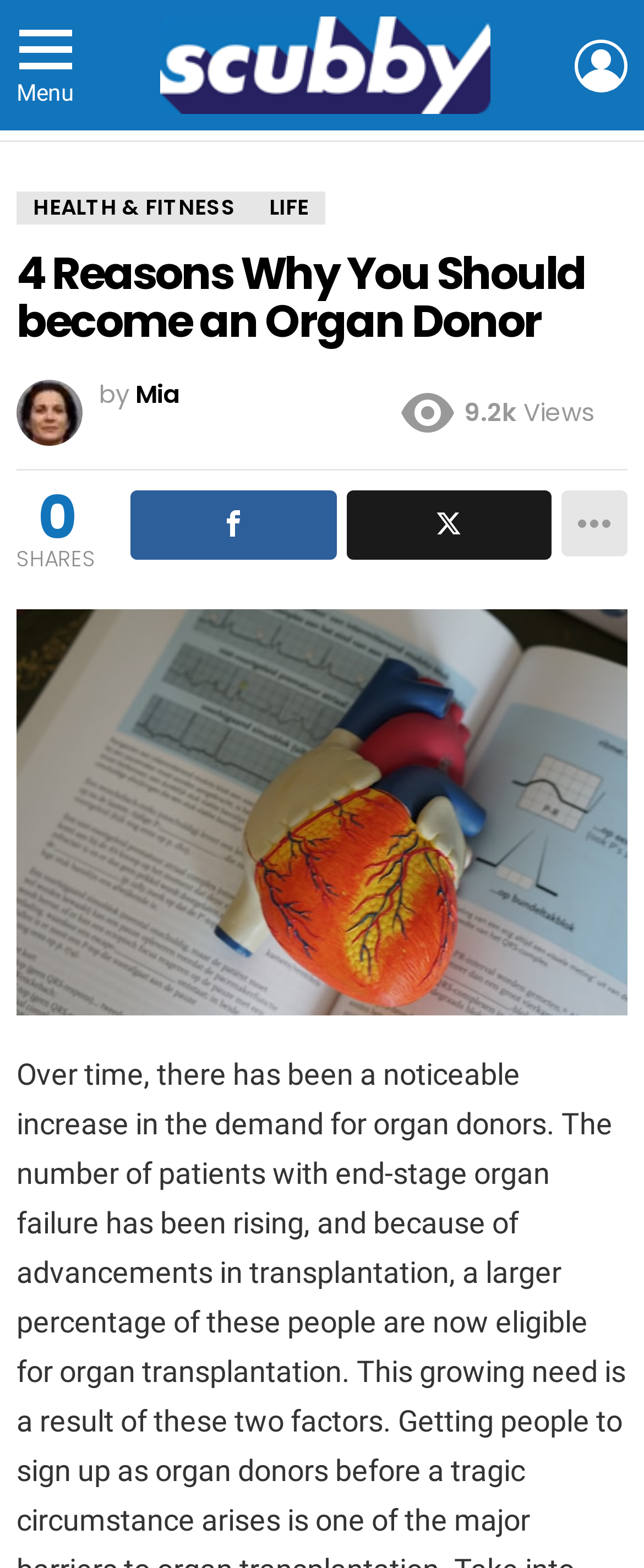Based on the description "Share", find the bounding box of the specified UI element.

[0.203, 0.312, 0.522, 0.357]